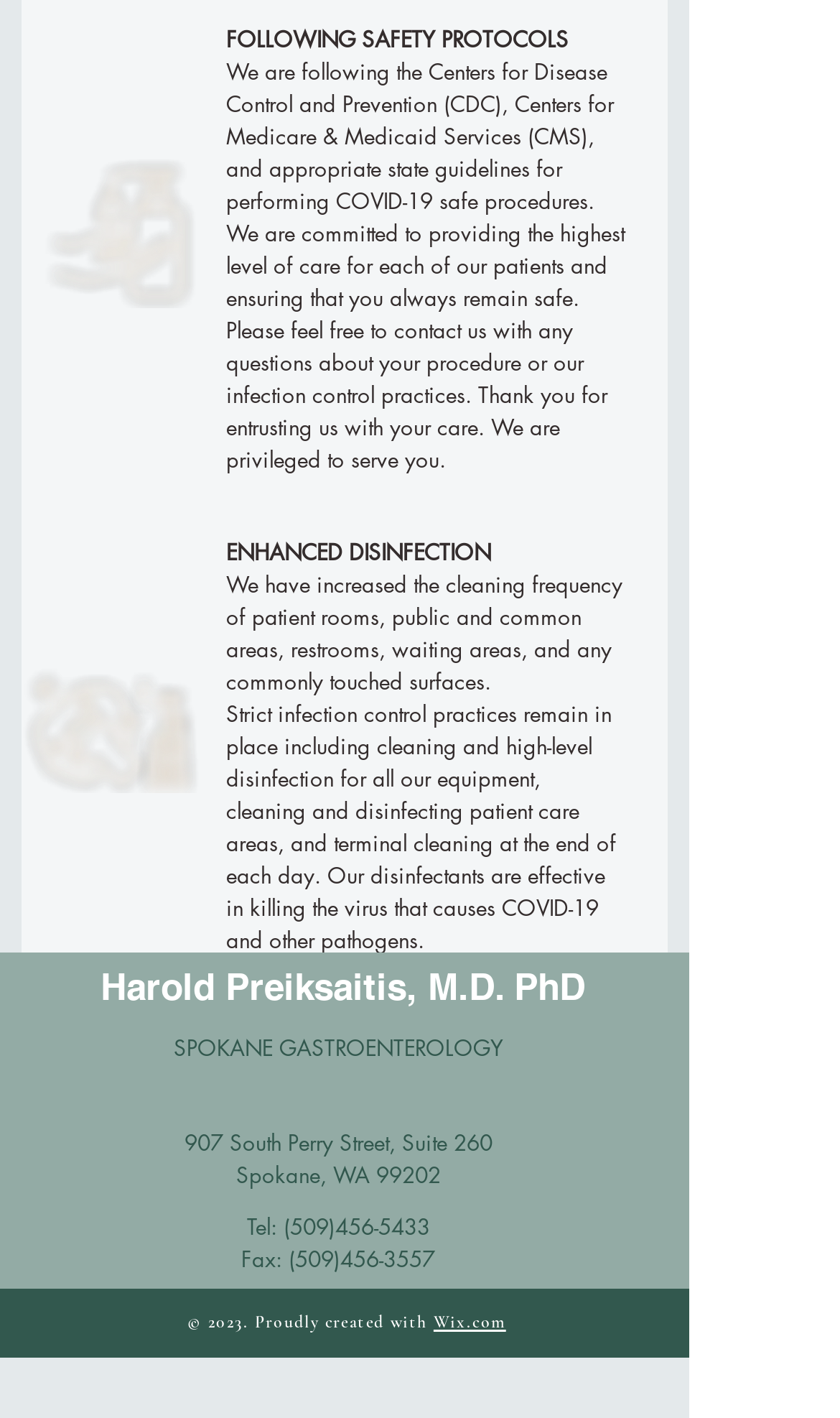Provide a brief response in the form of a single word or phrase:
What is the purpose of the webpage?

To provide information about COVID-19 safety protocols